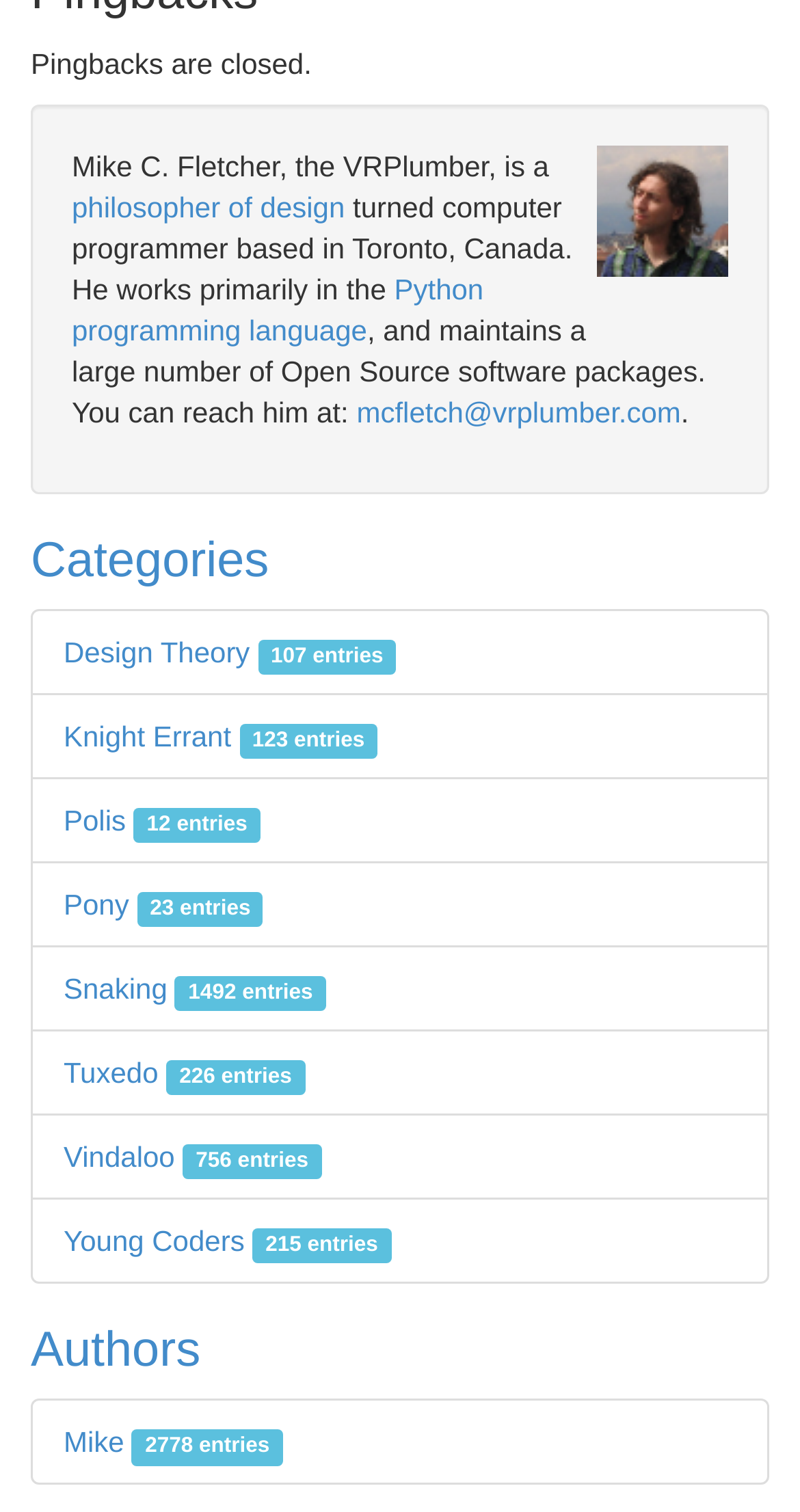How many authors are listed on the webpage?
Please use the visual content to give a single word or phrase answer.

1